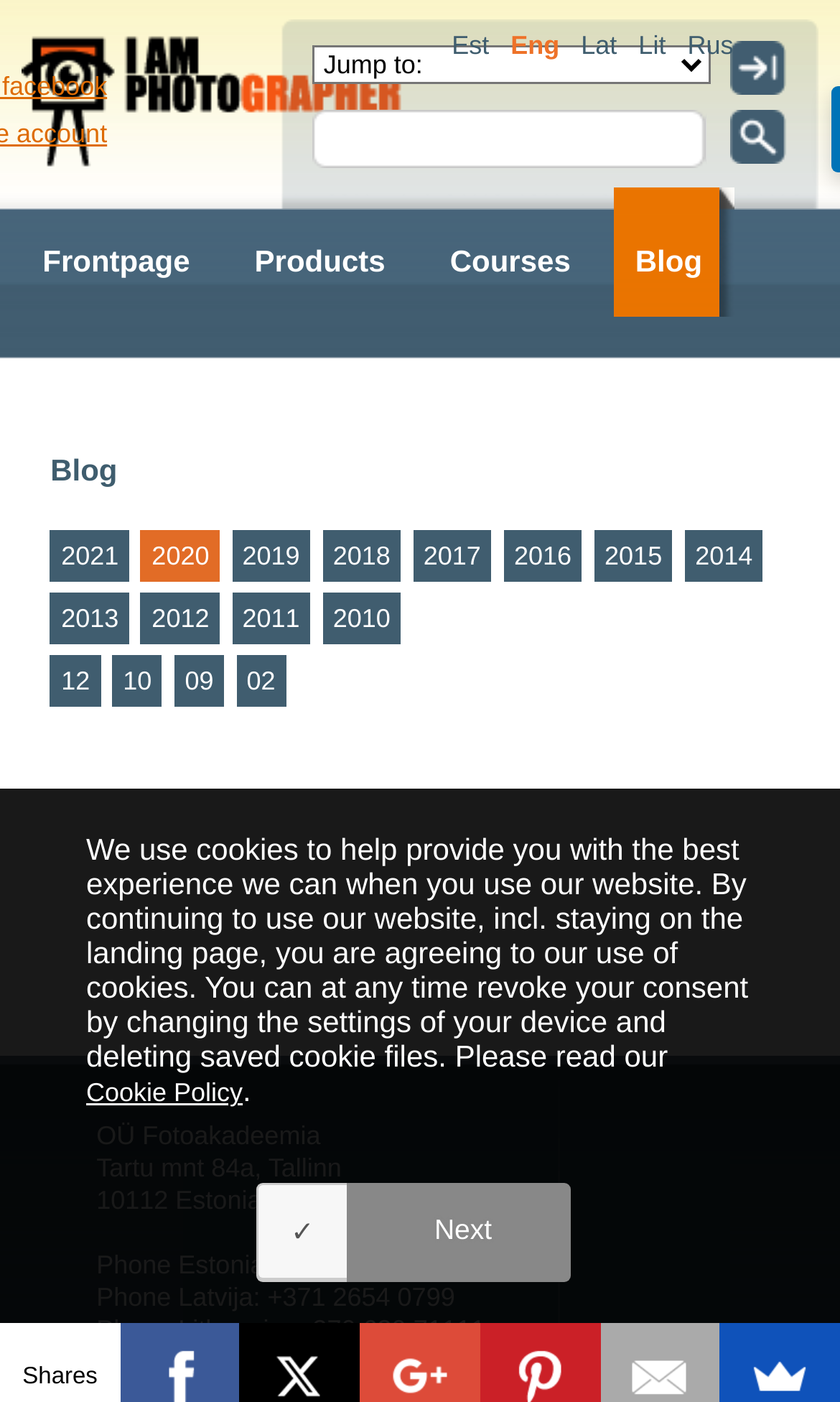How many navigation menu items are there?
Answer the question with a single word or phrase derived from the image.

7